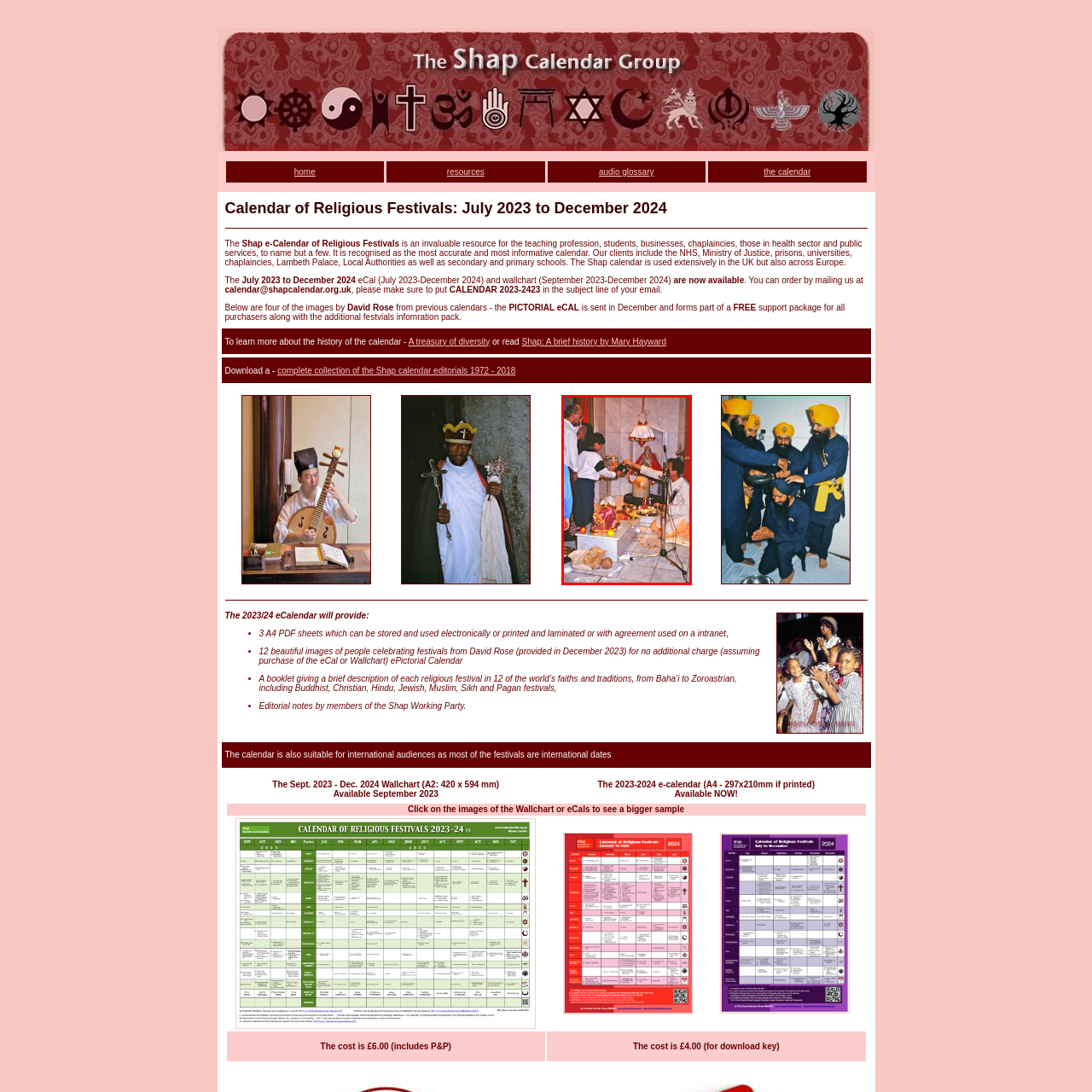What is the man beside the boy doing?
Observe the image highlighted by the red bounding box and answer the question comprehensively.

The man standing beside the boy appears to be guiding him through the process of offering a pot of water or milk to the statue or idol, emphasizing the importance of intergenerational participation in spiritual practices.